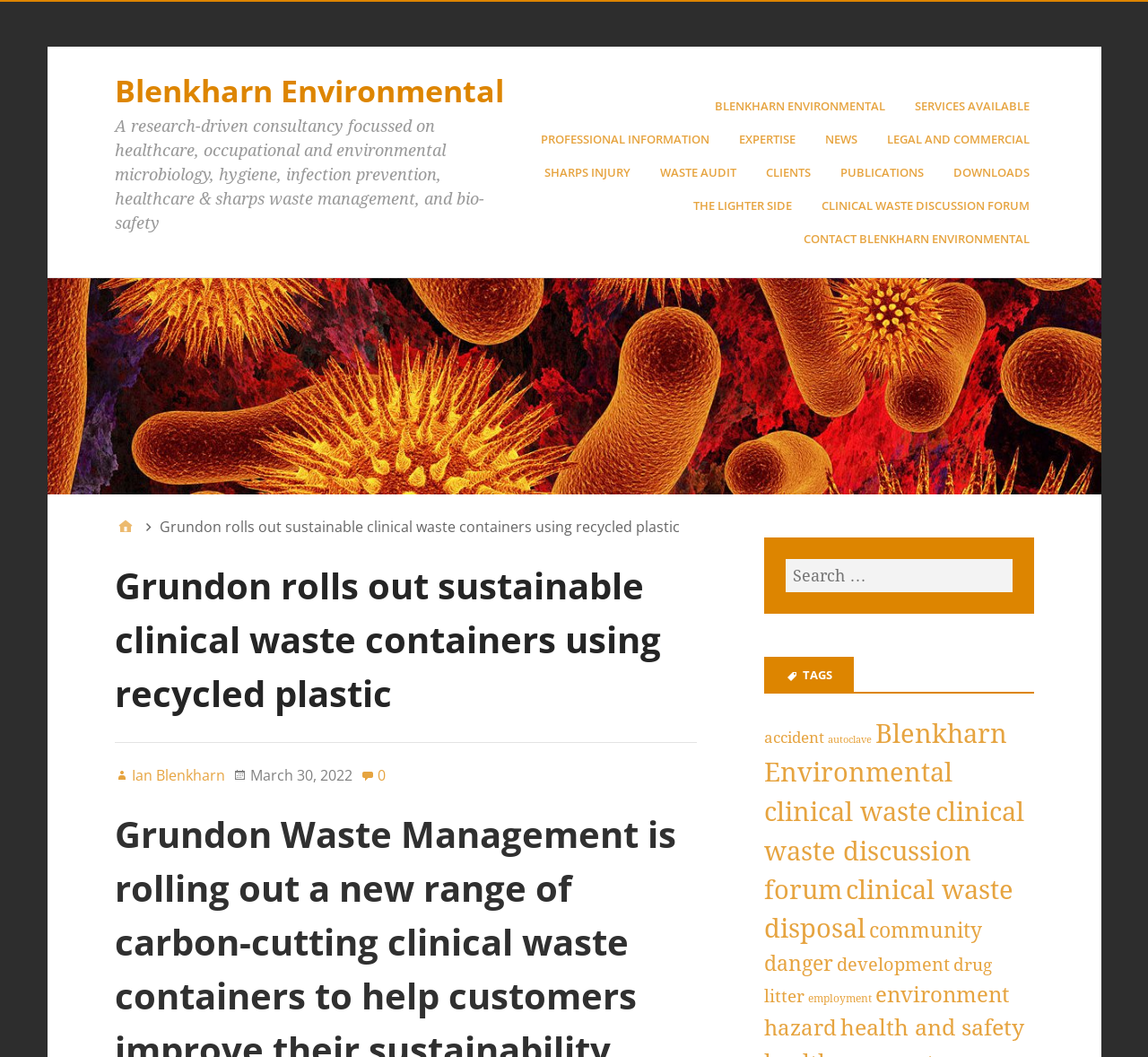Please specify the bounding box coordinates for the clickable region that will help you carry out the instruction: "Click on the 'Blenkharn Environmental' link".

[0.1, 0.066, 0.439, 0.105]